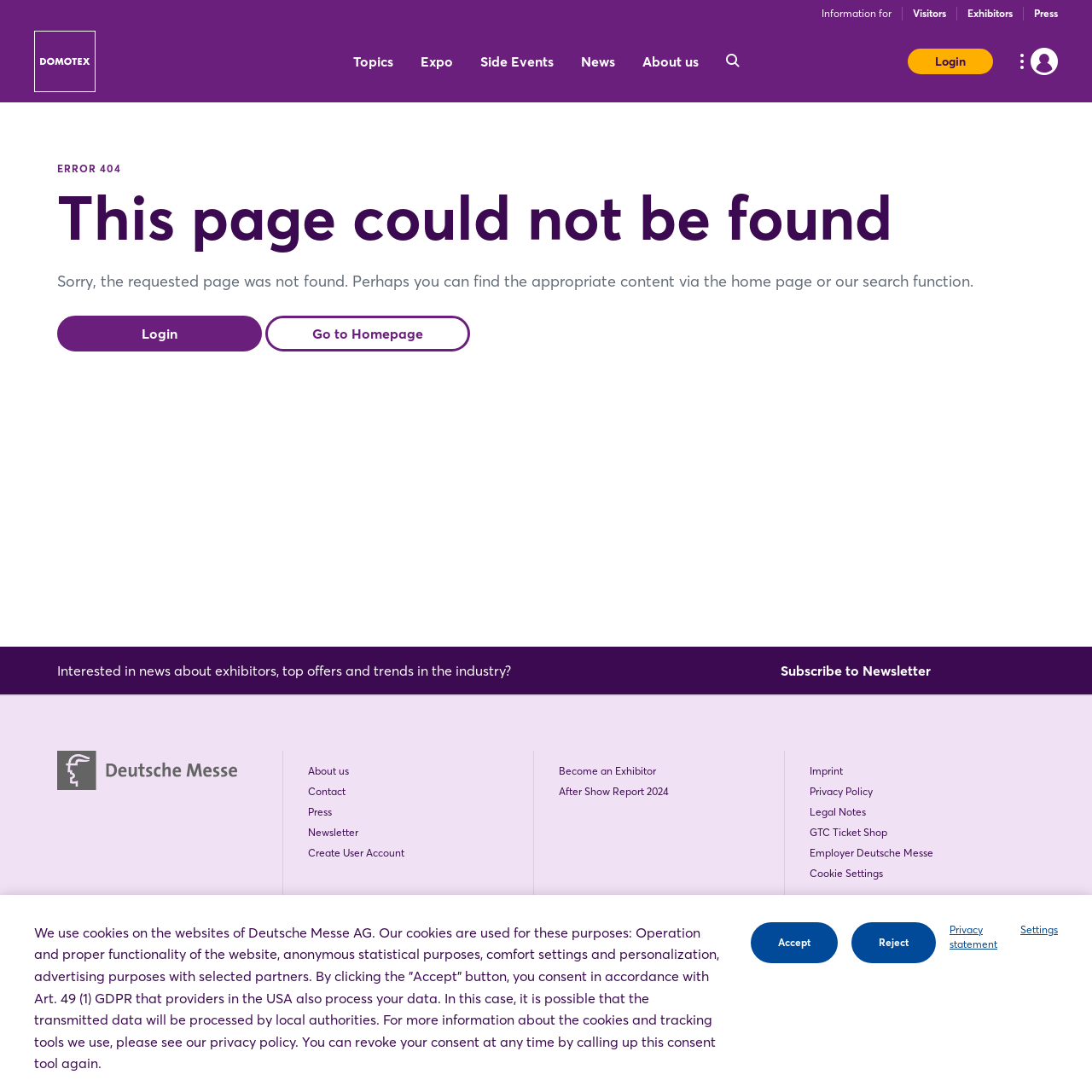What is the text on the logo image?
Based on the visual, give a brief answer using one word or a short phrase.

Logo